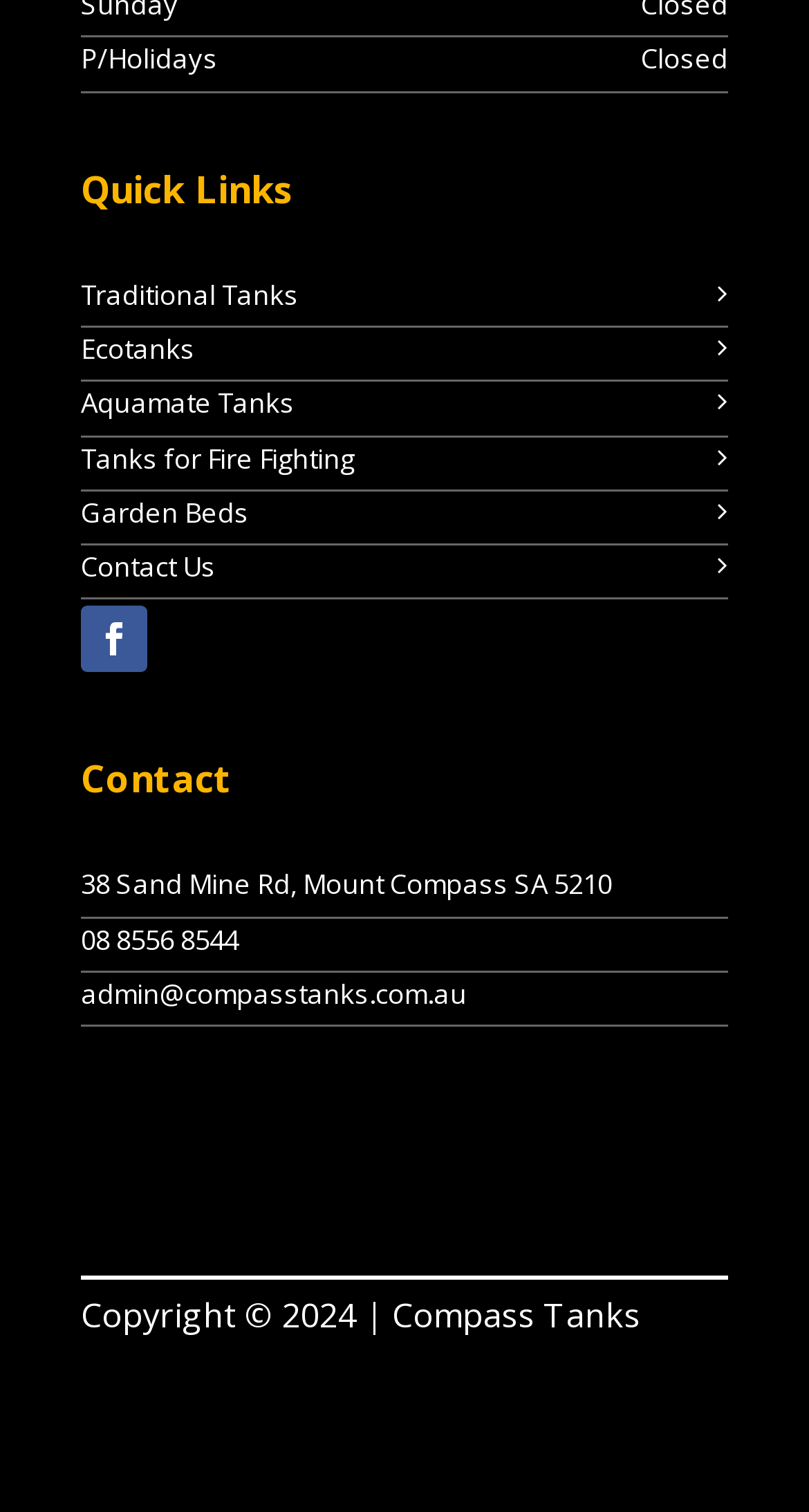Locate the bounding box coordinates of the segment that needs to be clicked to meet this instruction: "Email admin@compasstanks.com.au".

[0.1, 0.645, 0.577, 0.669]